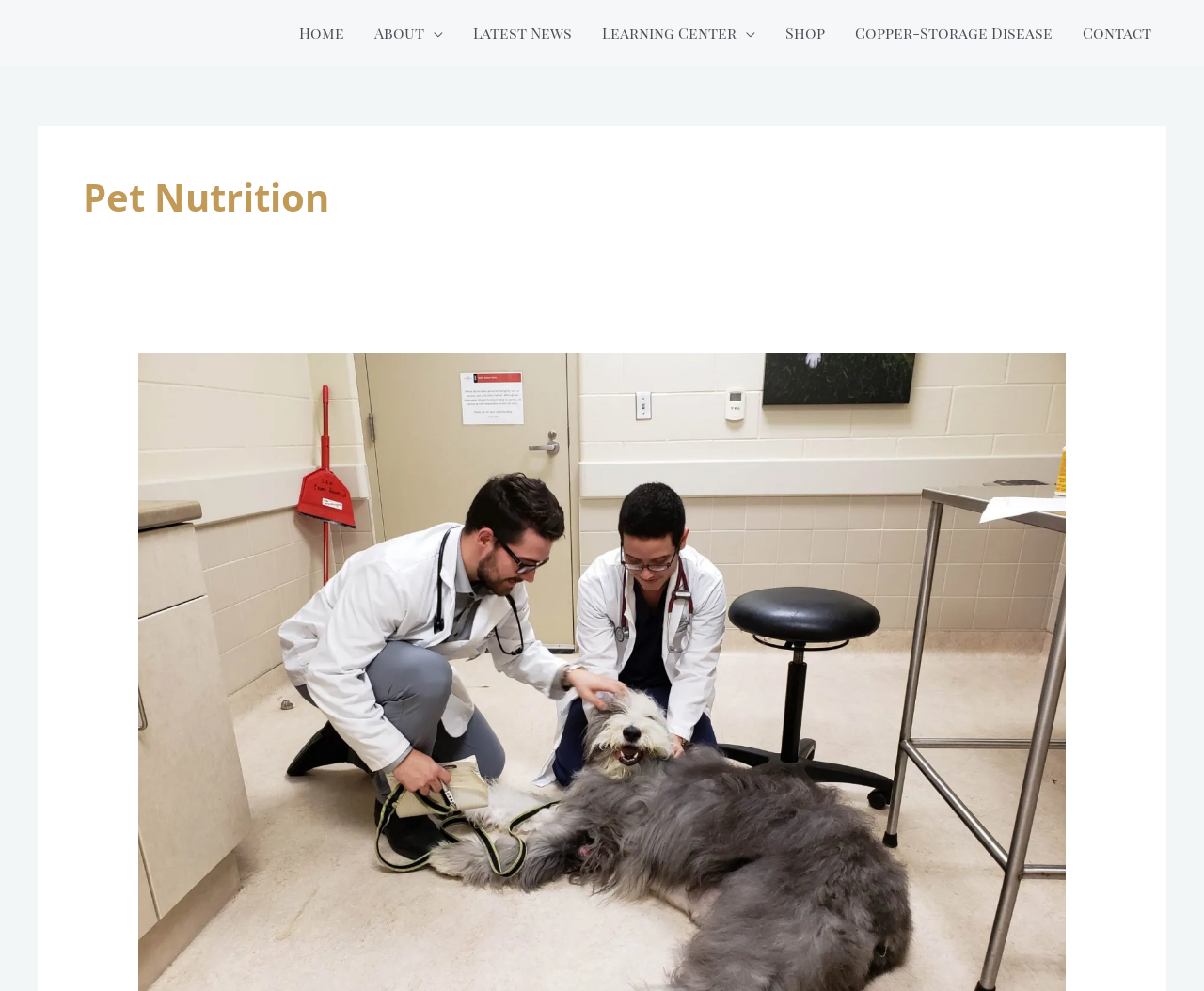Kindly provide the bounding box coordinates of the section you need to click on to fulfill the given instruction: "learn about copper-storage disease".

[0.698, 0.0, 0.887, 0.066]